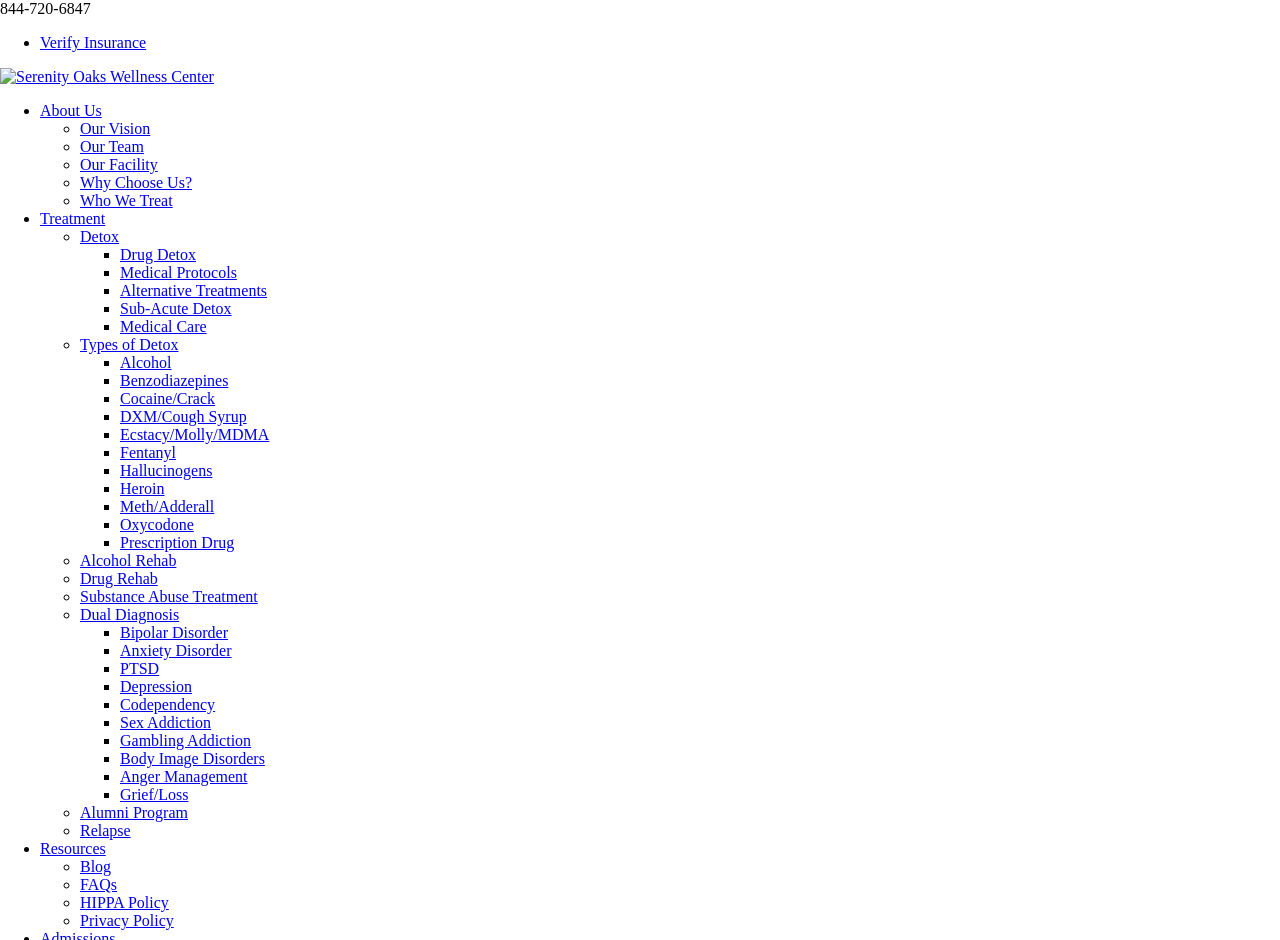Indicate the bounding box coordinates of the element that must be clicked to execute the instruction: "Click the 'Play in new window' link". The coordinates should be given as four float numbers between 0 and 1, i.e., [left, top, right, bottom].

None